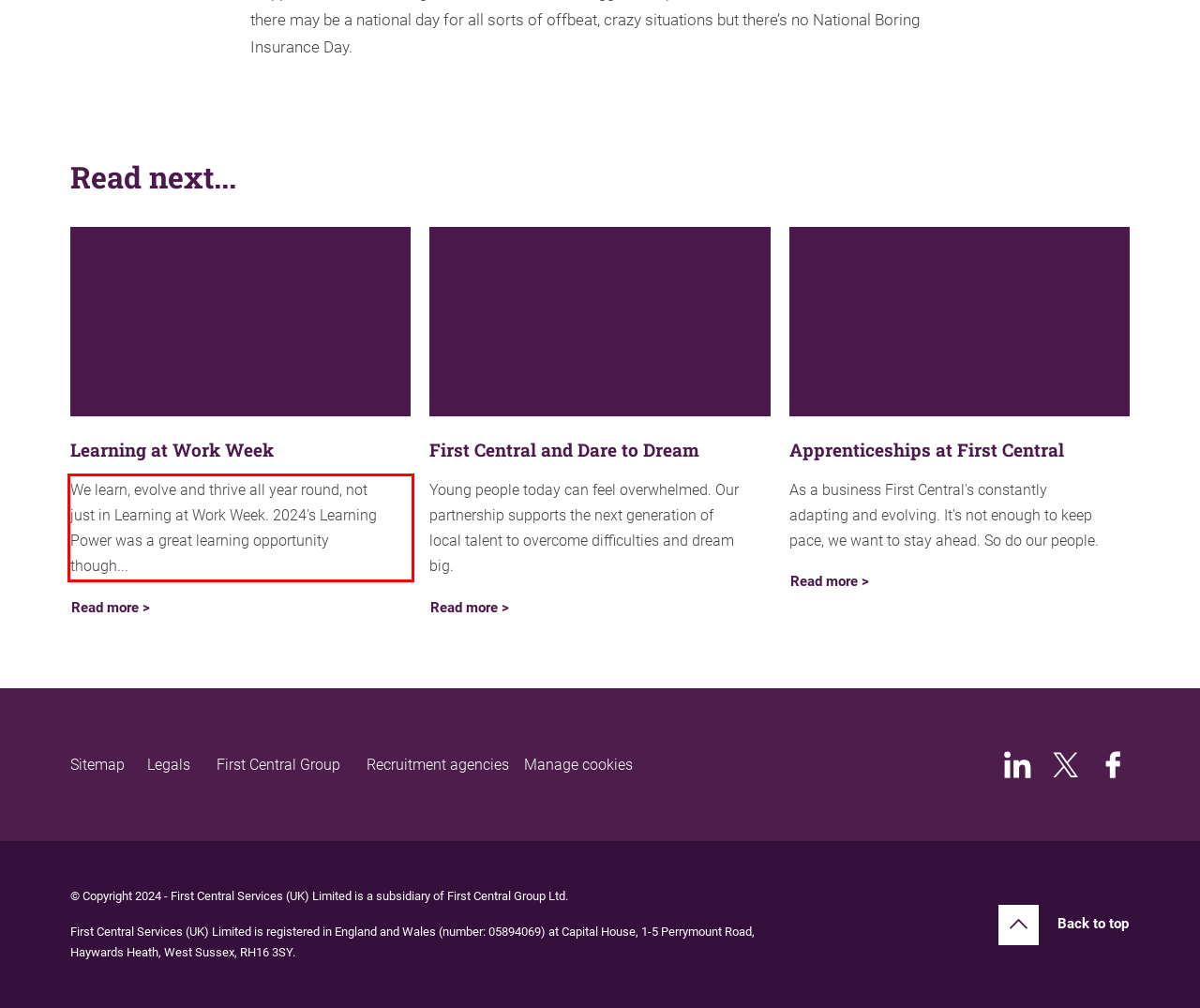Please examine the webpage screenshot and extract the text within the red bounding box using OCR.

We learn, evolve and thrive all year round, not just in Learning at Work Week. 2024's Learning Power was a great learning opportunity though...